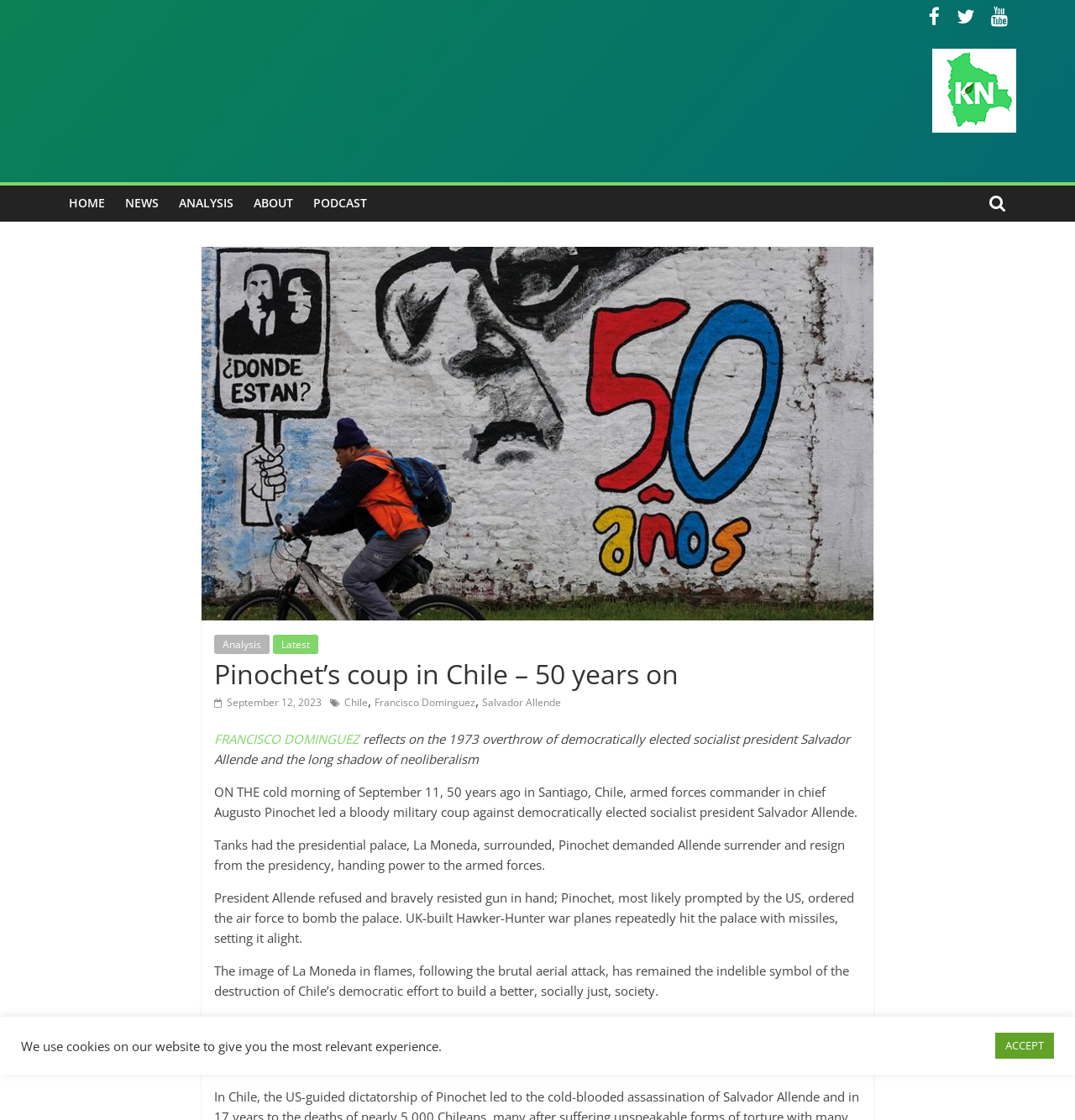Locate the bounding box coordinates of the element that needs to be clicked to carry out the instruction: "Check the latest news". The coordinates should be given as four float numbers ranging from 0 to 1, i.e., [left, top, right, bottom].

[0.254, 0.567, 0.296, 0.584]